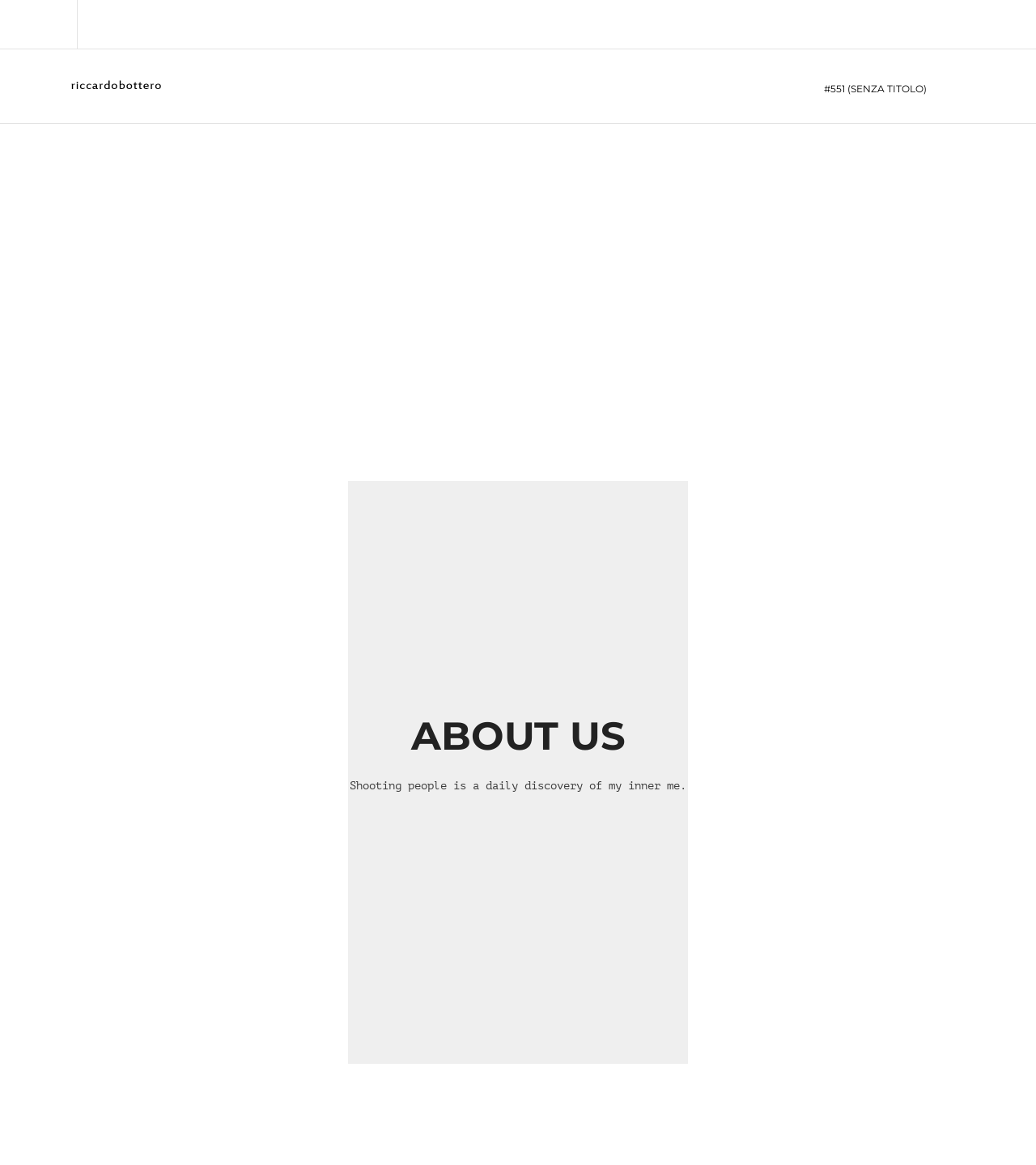Find and provide the bounding box coordinates for the UI element described here: "#551 (senza titolo)". The coordinates should be given as four float numbers between 0 and 1: [left, top, right, bottom].

[0.795, 0.066, 0.895, 0.087]